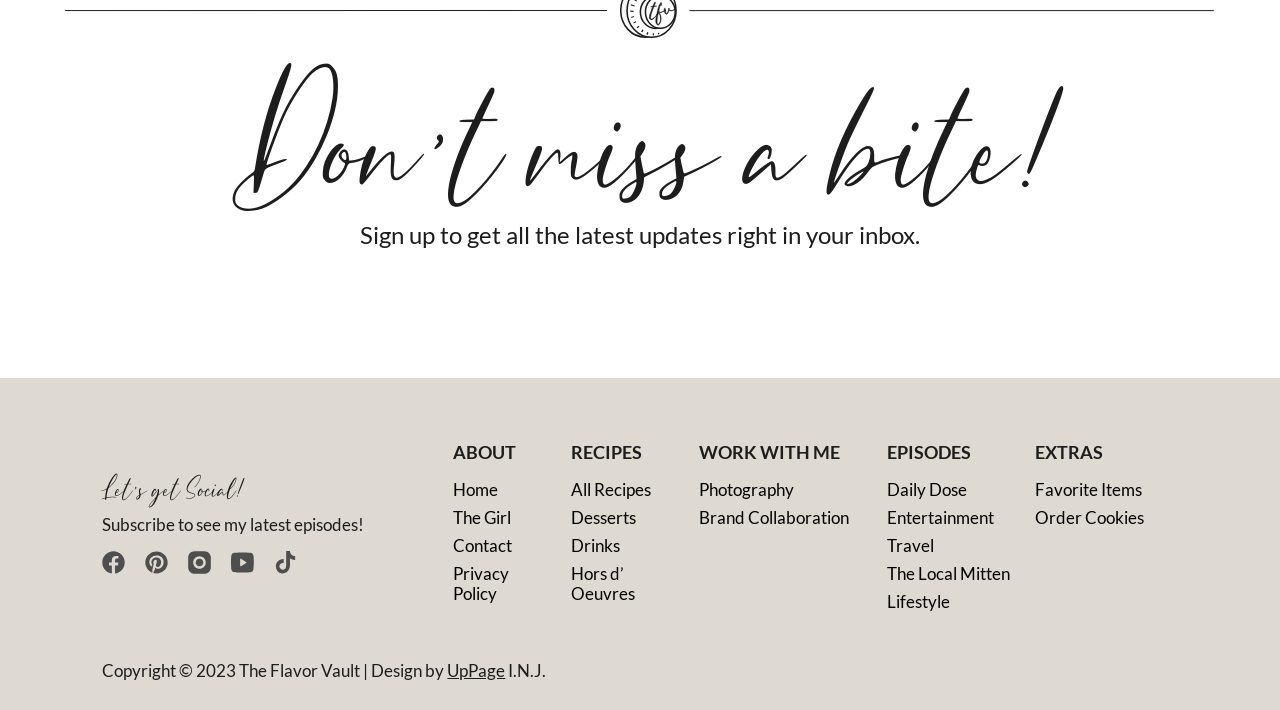How many social media links are available?
Based on the visual, give a brief answer using one word or a short phrase.

5